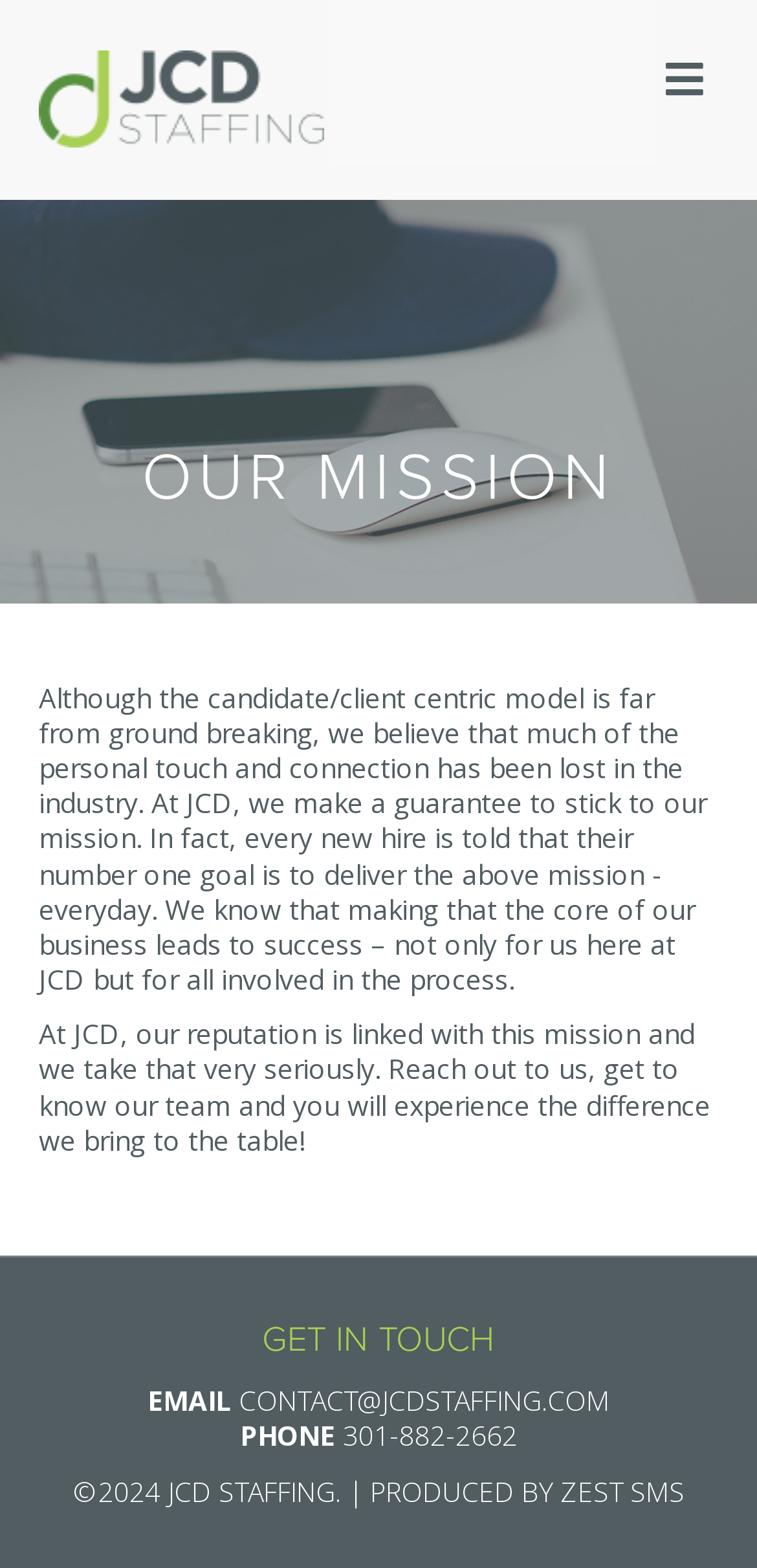Who produced the webpage?
Can you offer a detailed and complete answer to this question?

The producer of the webpage is mentioned at the bottom of the webpage, where it is written as 'PRODUCED BY ZEST SMS'.